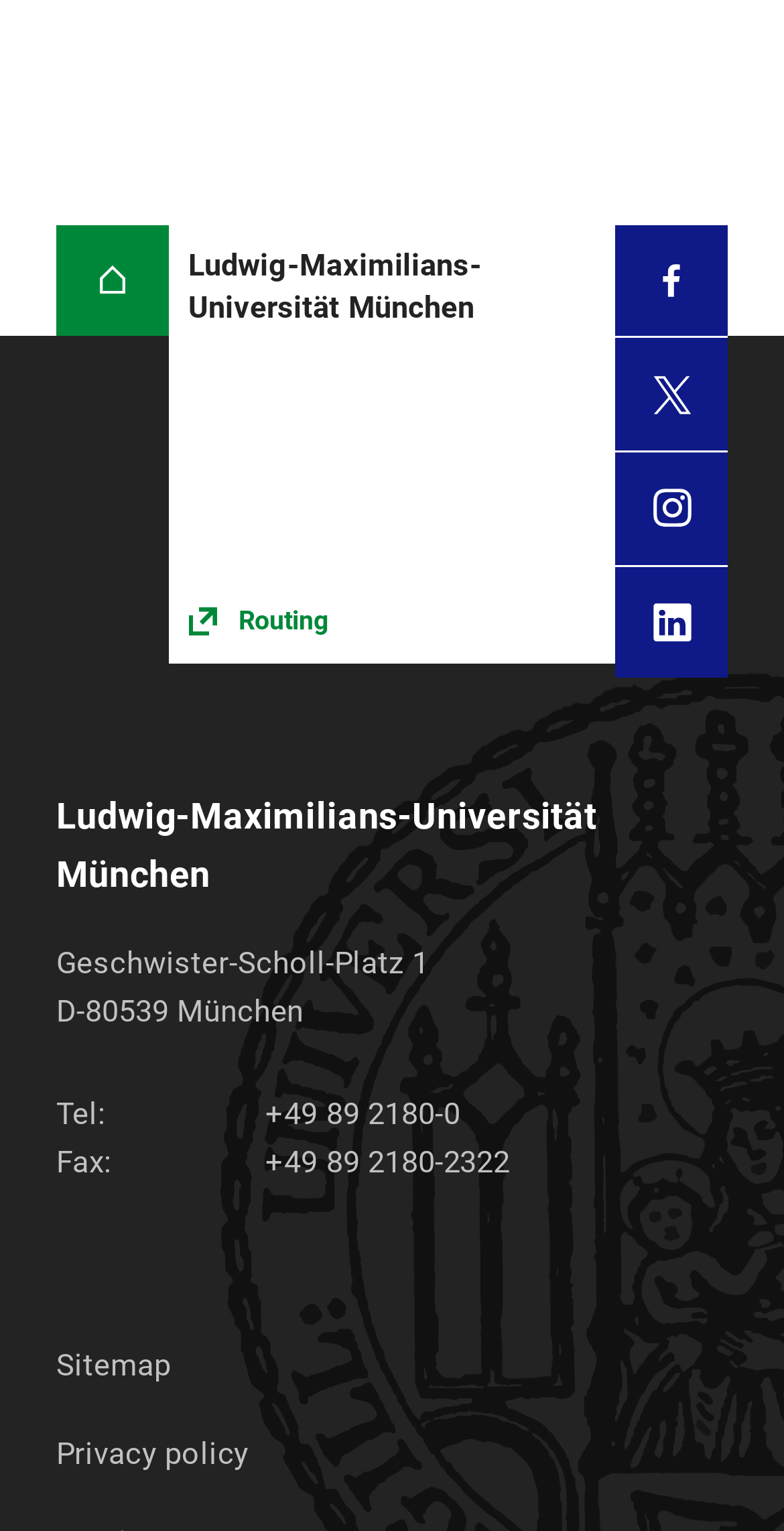What is the fax number of the university?
Kindly offer a comprehensive and detailed response to the question.

The fax number of the university is obtained from the link element with the text '+49 89 2180-2322' which is located within a description list detail element.